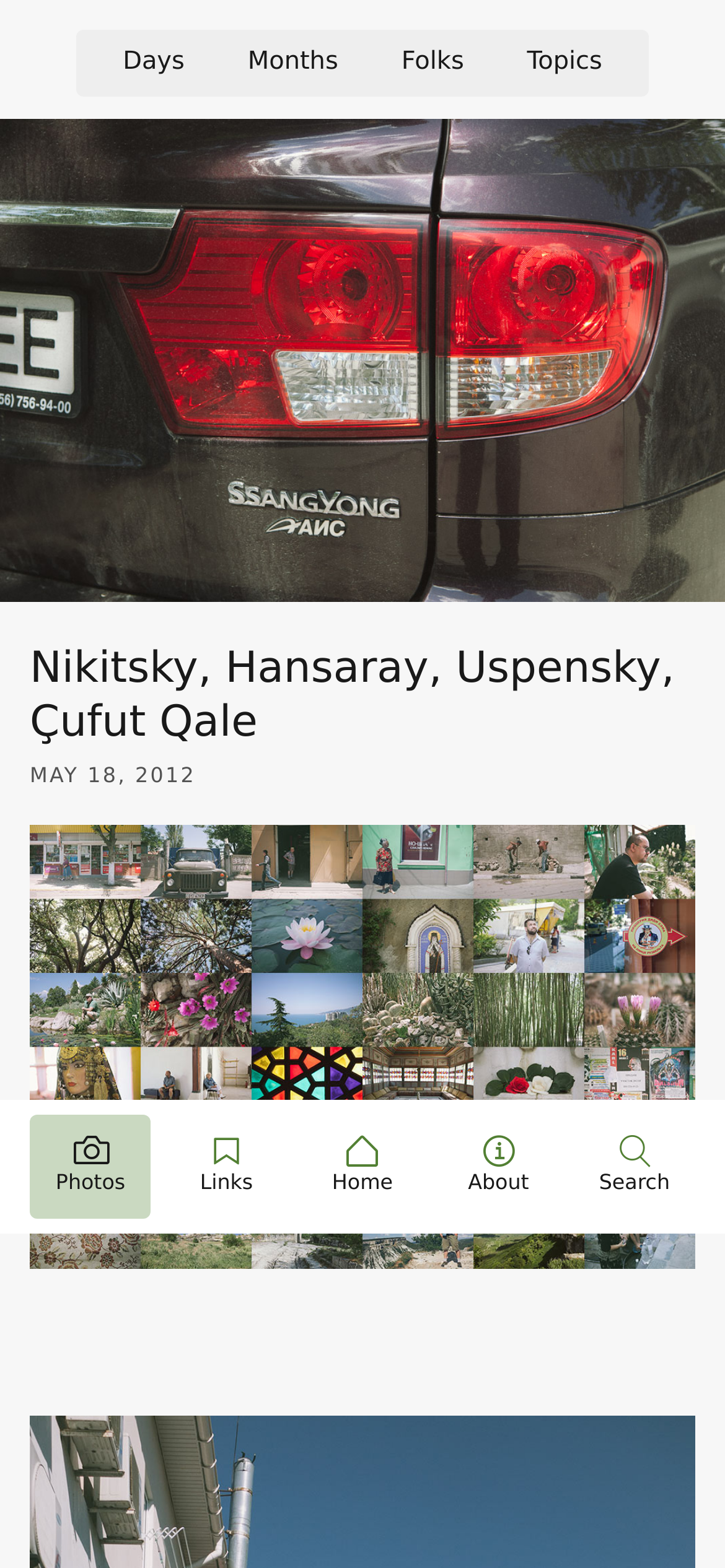What is the type of content displayed below the header section?
Using the image, provide a concise answer in one word or a short phrase.

Image